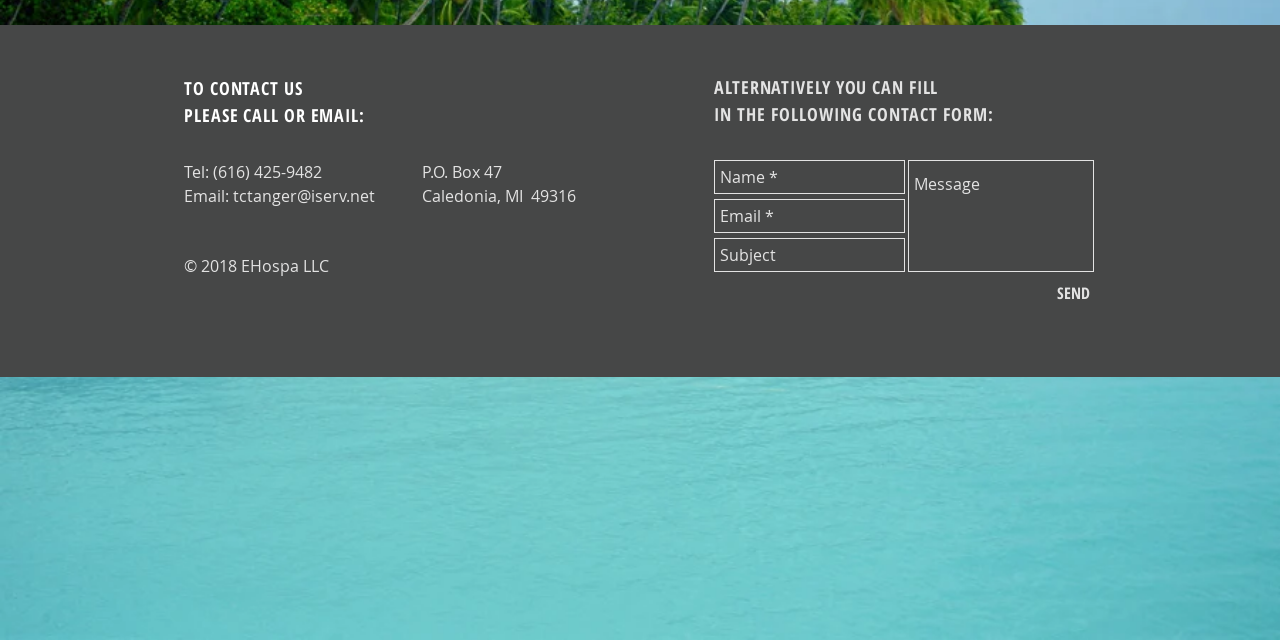Determine the bounding box coordinates for the UI element matching this description: "Scroll to top".

None